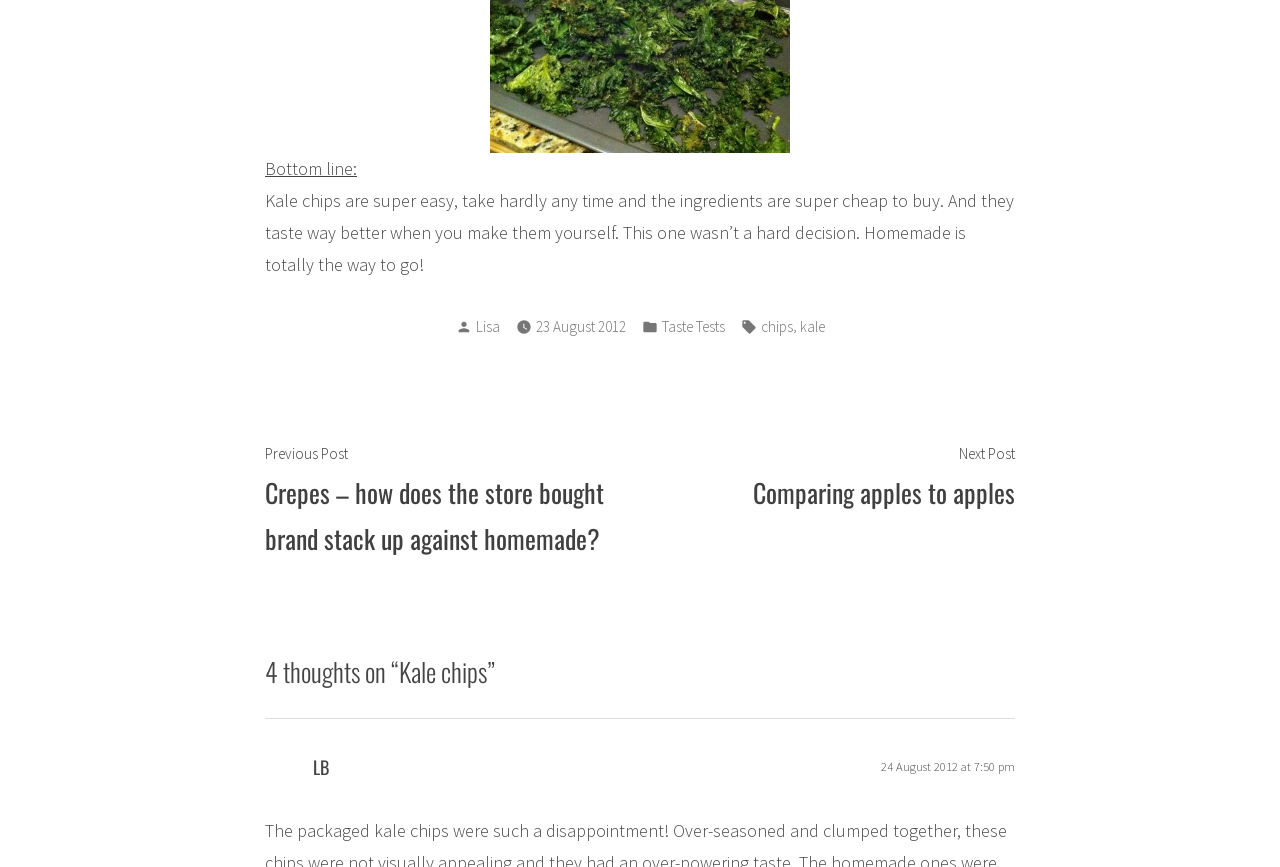Who posted the article?
Please use the visual content to give a single word or phrase answer.

Lisa